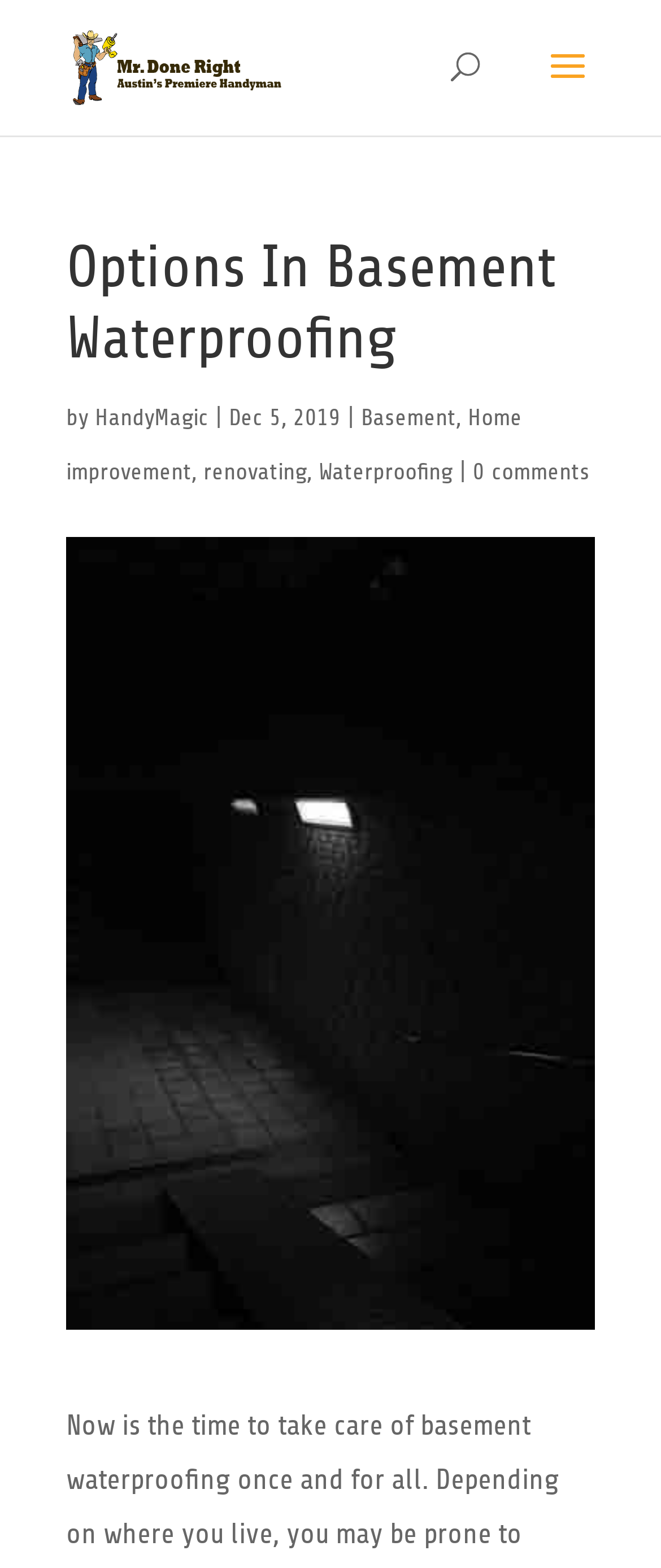Provide a thorough description of this webpage.

The webpage is about "Options In Basement Waterproofing" and is related to Handyman services. At the top left, there is a link to "Handyman" accompanied by an image with the same name. Below this, there is a search bar that spans across the top of the page. 

The main content of the page starts with a heading that reads "Options In Basement Waterproofing". Below this heading, there is a line of text that includes the author name "HandyMagic", the date "Dec 5, 2019", and several links to related topics such as "Basement", "Home improvement", "renovating", and "Waterproofing". These links are separated by commas and vertical lines.

To the right of the heading, there is a large image that takes up most of the page's width. The image is related to "Options In Basement Waterproofing". At the bottom right of the image, there is a link to "0 comments", indicating that there are no comments on the page.